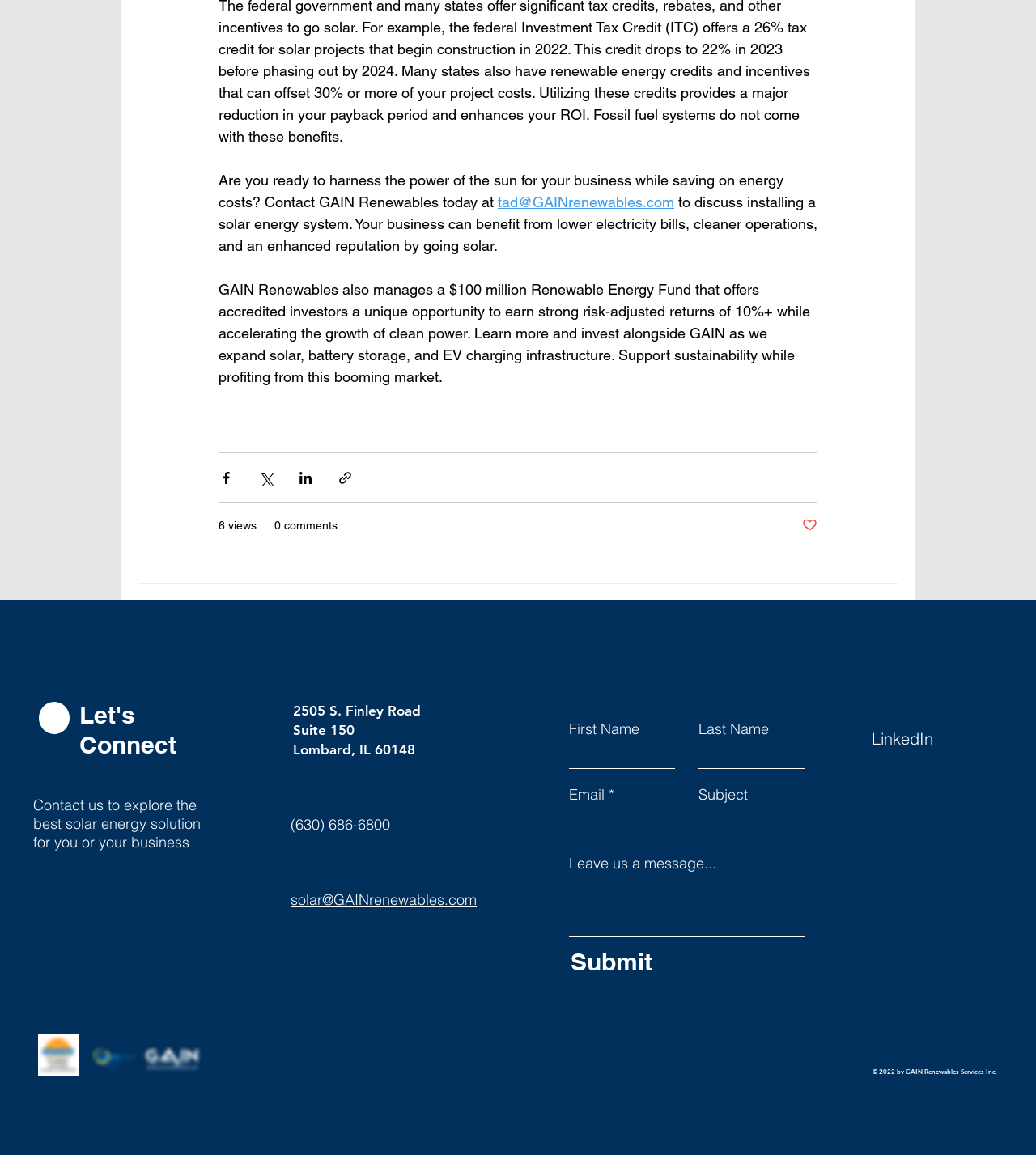Kindly determine the bounding box coordinates of the area that needs to be clicked to fulfill this instruction: "Contact GAIN Renewables via email".

[0.48, 0.167, 0.651, 0.182]